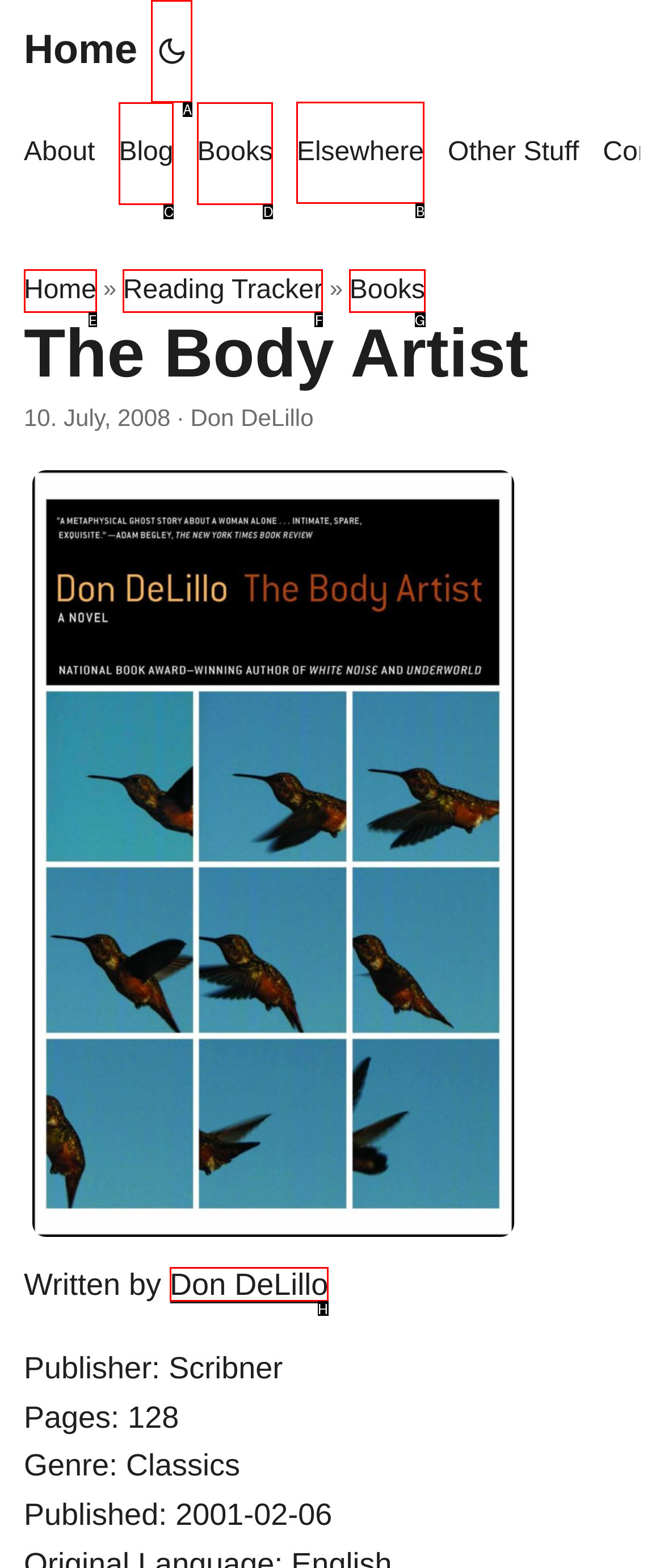Identify the correct UI element to click on to achieve the following task: visit elsewhere Respond with the corresponding letter from the given choices.

B